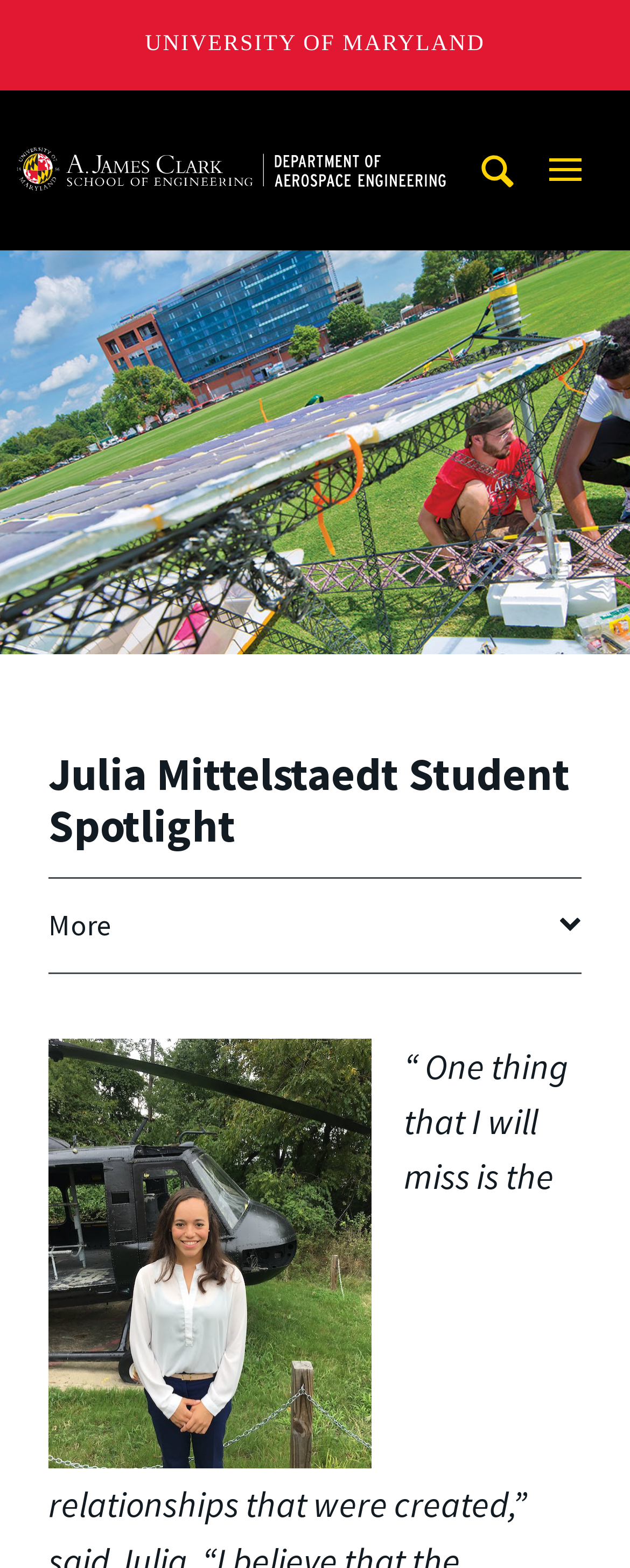What is the name of the university?
Use the image to give a comprehensive and detailed response to the question.

I found the answer by looking at the link element with the text 'UNIVERSITY OF MARYLAND' at the top of the webpage.